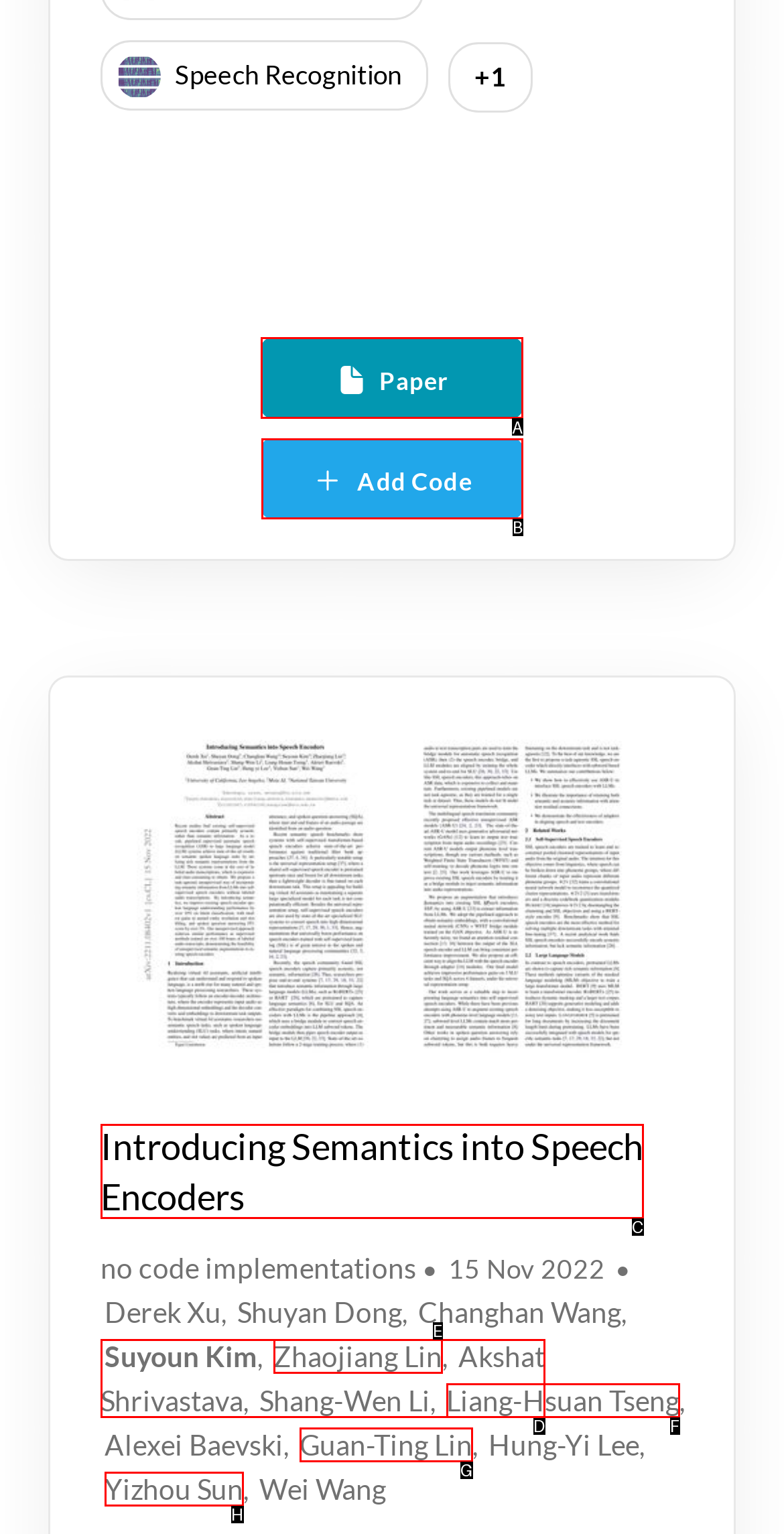From the given options, indicate the letter that corresponds to the action needed to complete this task: visit linkedin. Respond with only the letter.

None